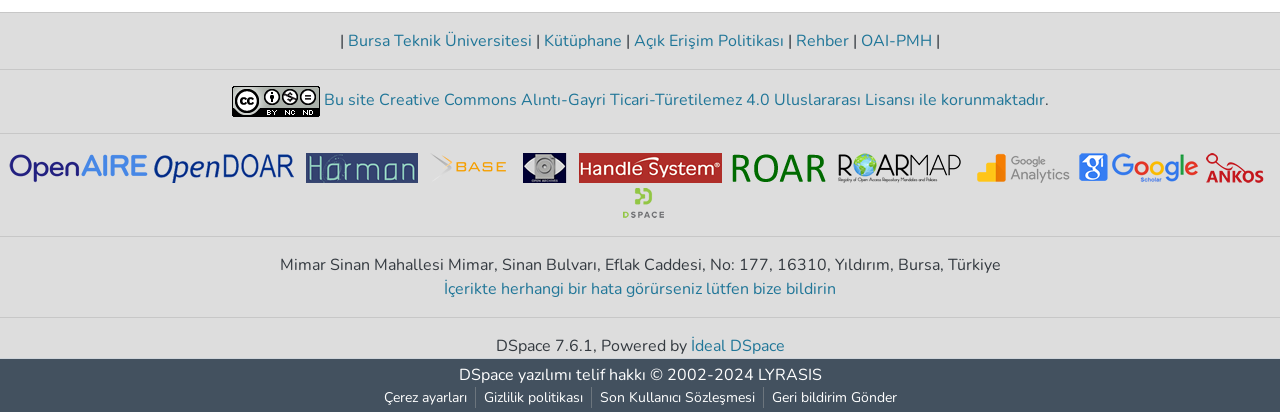What is the address of the university?
Based on the image, respond with a single word or phrase.

Mimar Sinan Mahallesi Mimar, Sinan Bulvarı, Eflak Caddesi, No: 177, 16310, Yıldırım, Bursa, Türkiye